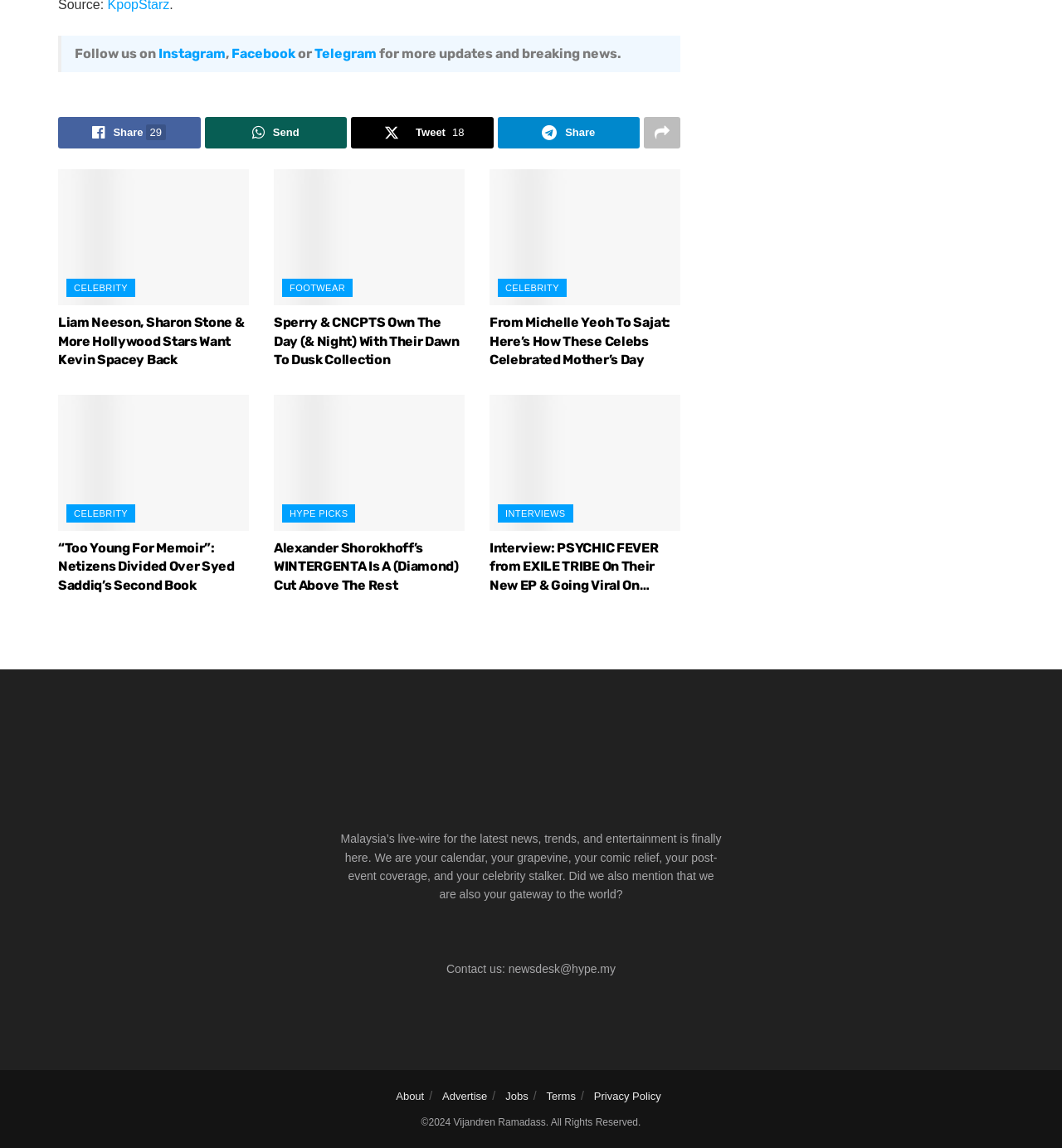Please locate the bounding box coordinates of the element that should be clicked to achieve the given instruction: "Read more about Liam Neeson, Sharon Stone & More Hollywood Stars Want Kevin Spacey Back".

[0.055, 0.273, 0.234, 0.322]